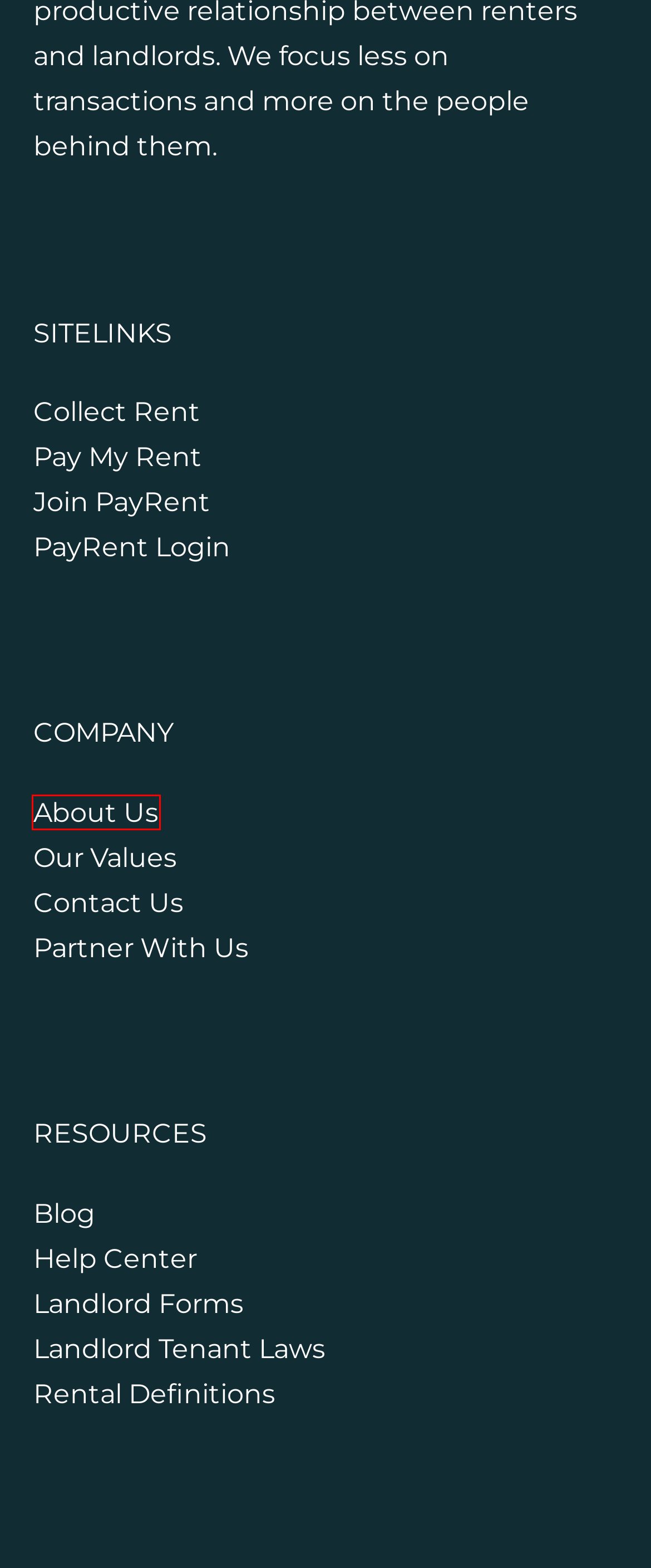You have a screenshot of a webpage with a red bounding box around an element. Identify the webpage description that best fits the new page that appears after clicking the selected element in the red bounding box. Here are the candidates:
A. Support : Help Center
B. Partners | PayRent
C. Blog | PayRent
D. Rental Terms and Definitions | PayRent
E. About | PayRent
F. PayRent
G. Landlord Tenant Laws by State - 2023 Update | PayRent
H. Lease Agreement Guides and Templates - 2024 Update | PayRent

E